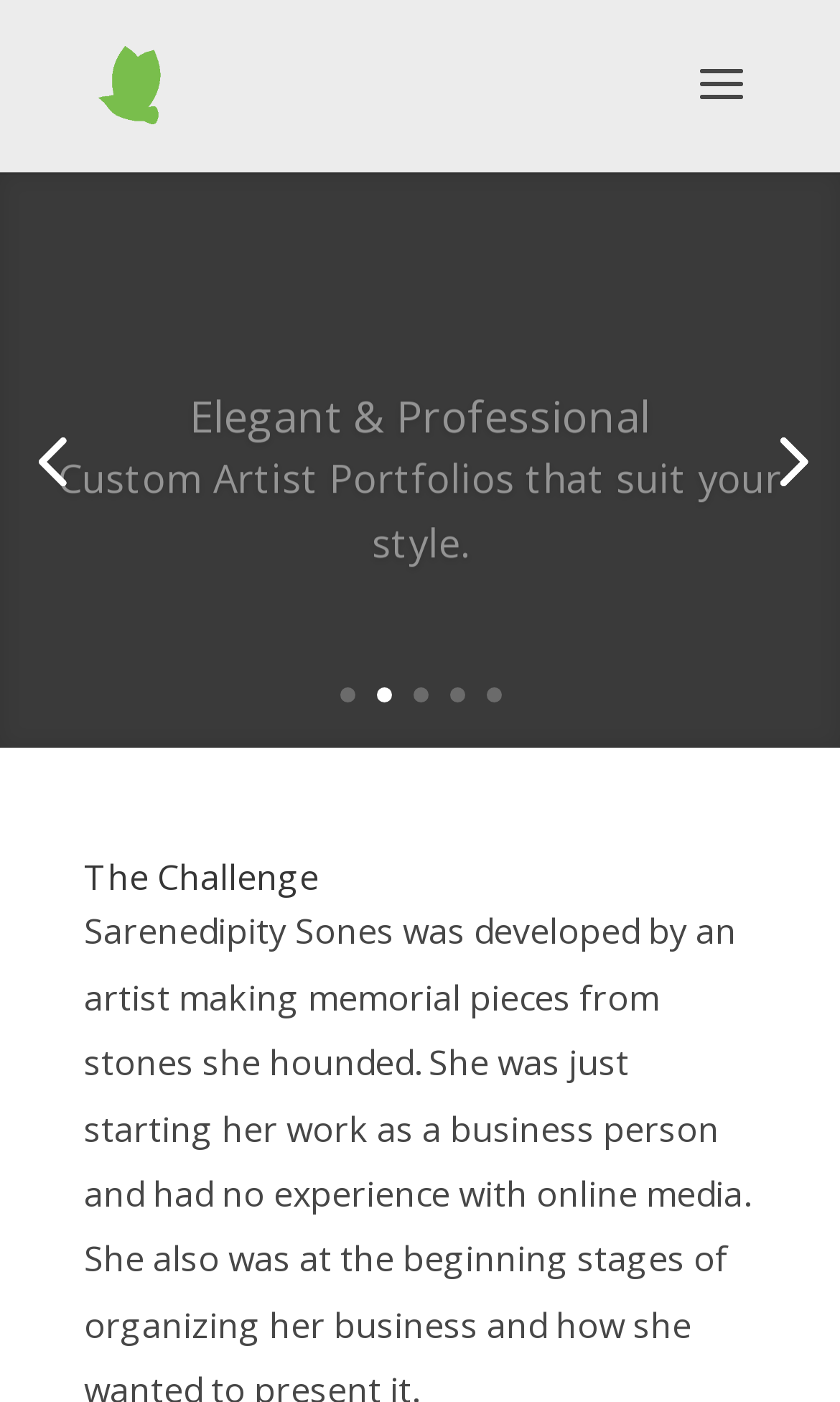Pinpoint the bounding box coordinates of the clickable element needed to complete the instruction: "click the website title". The coordinates should be provided as four float numbers between 0 and 1: [left, top, right, bottom].

[0.11, 0.042, 0.203, 0.076]